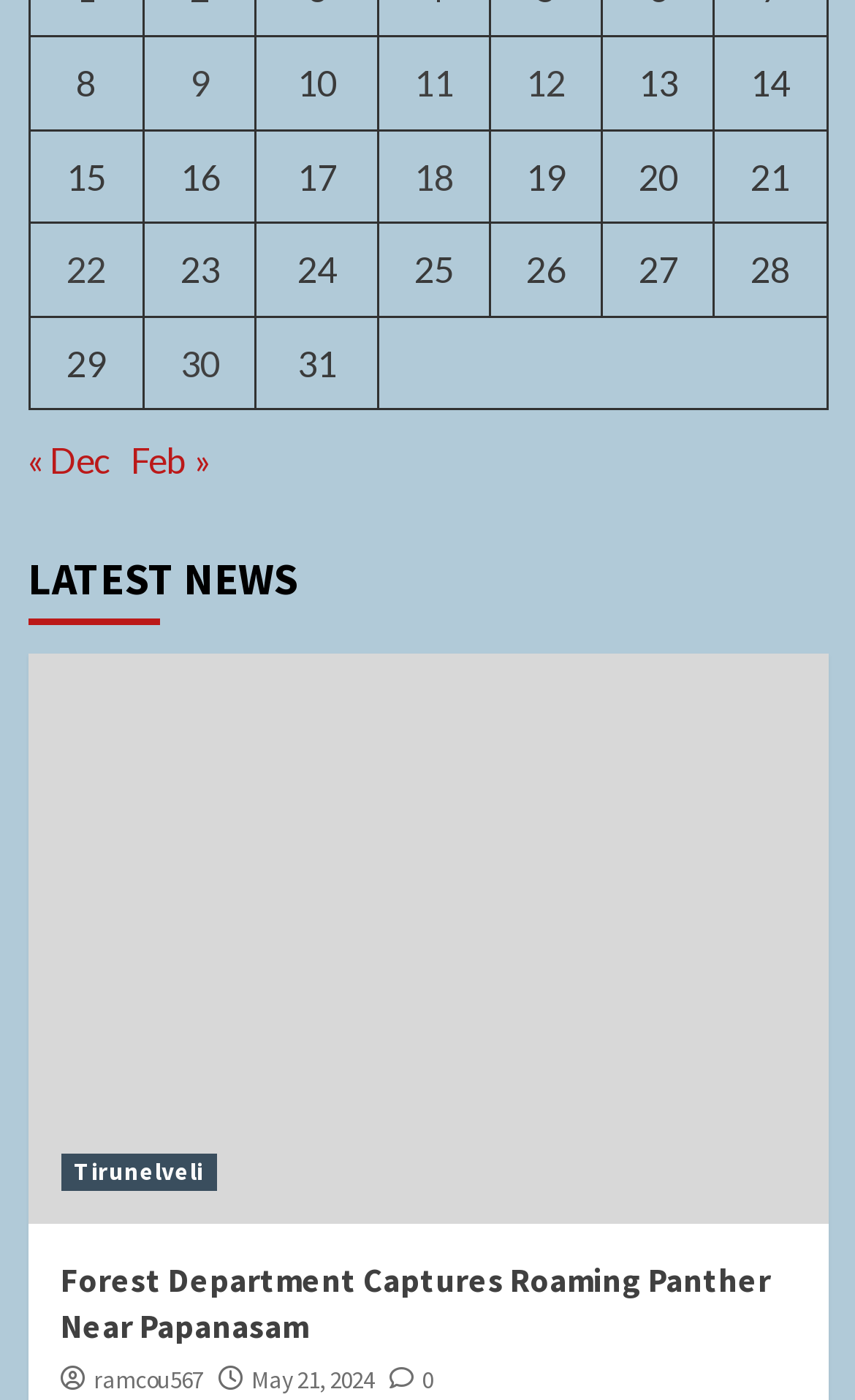What is the navigation section for?
Please answer the question with a detailed response using the information from the screenshot.

I found the navigation section with the bounding box coordinates [0.032, 0.309, 0.968, 0.349]. It contains two links, '« Dec' and 'Feb »', which suggest that this navigation section is for moving to previous and next months.